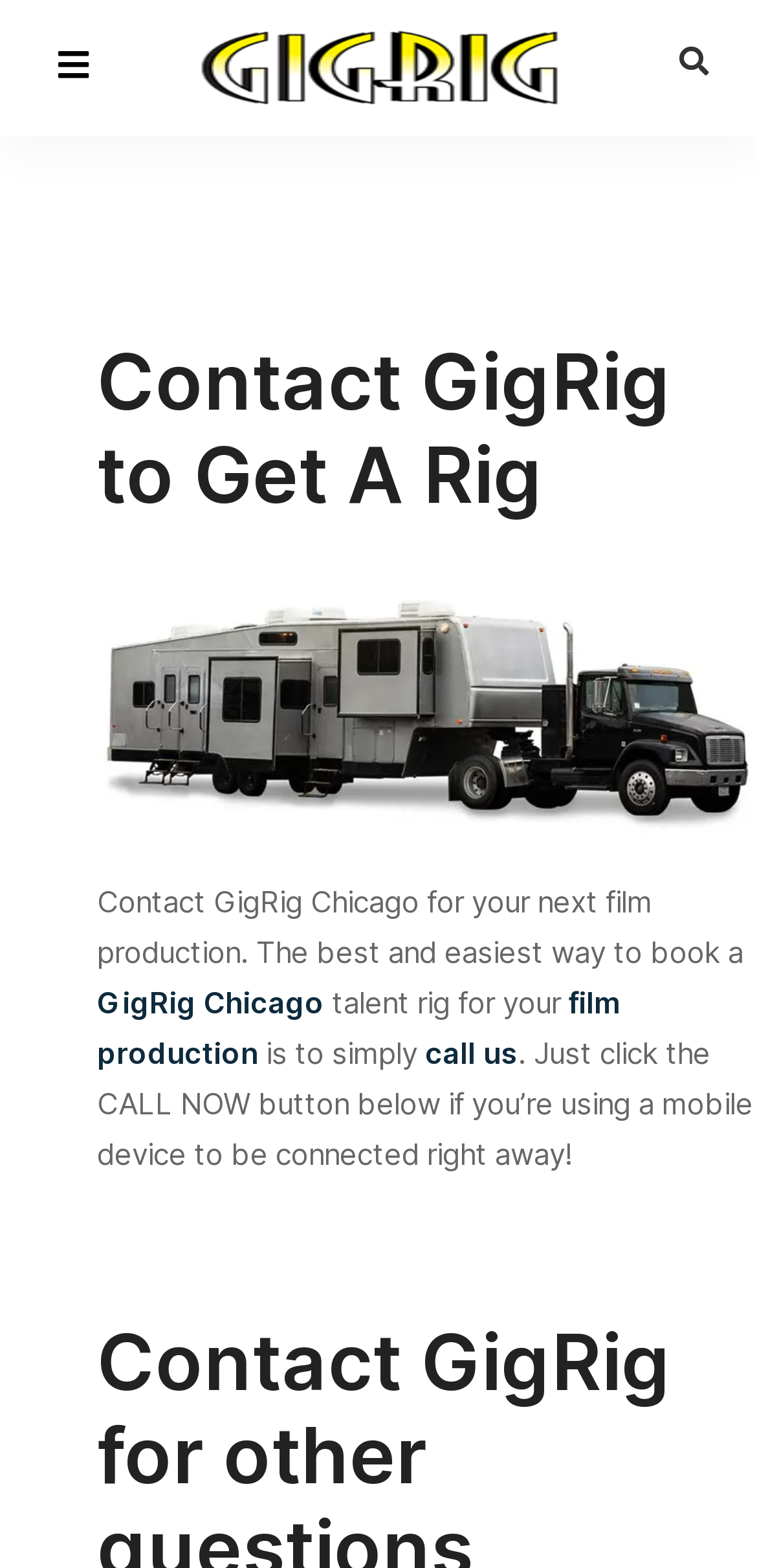Can you find and provide the main heading text of this webpage?

Contact GigRig to Get A Rig